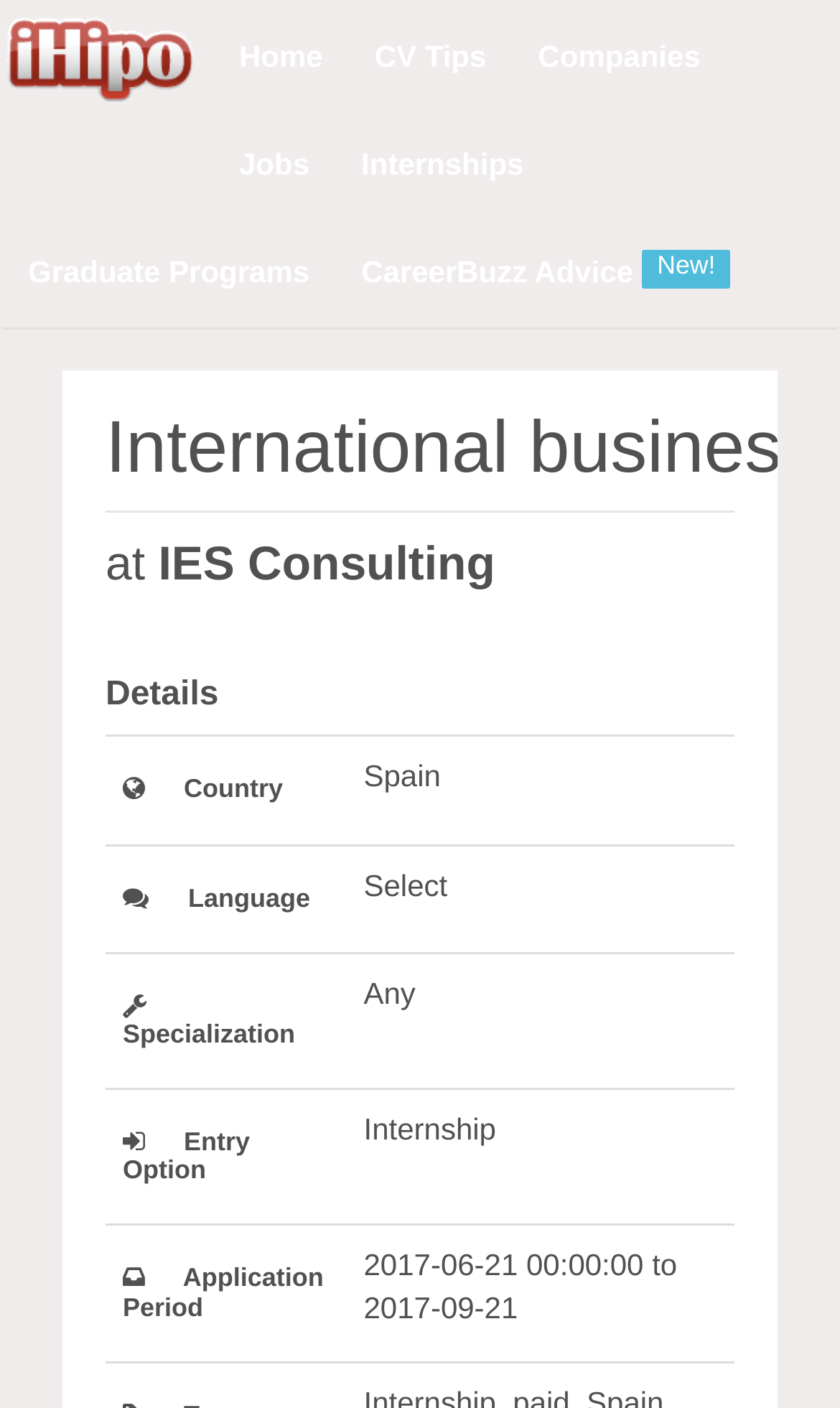Find the bounding box of the element with the following description: "Internships". The coordinates must be four float numbers between 0 and 1, formatted as [left, top, right, bottom].

[0.399, 0.078, 0.654, 0.155]